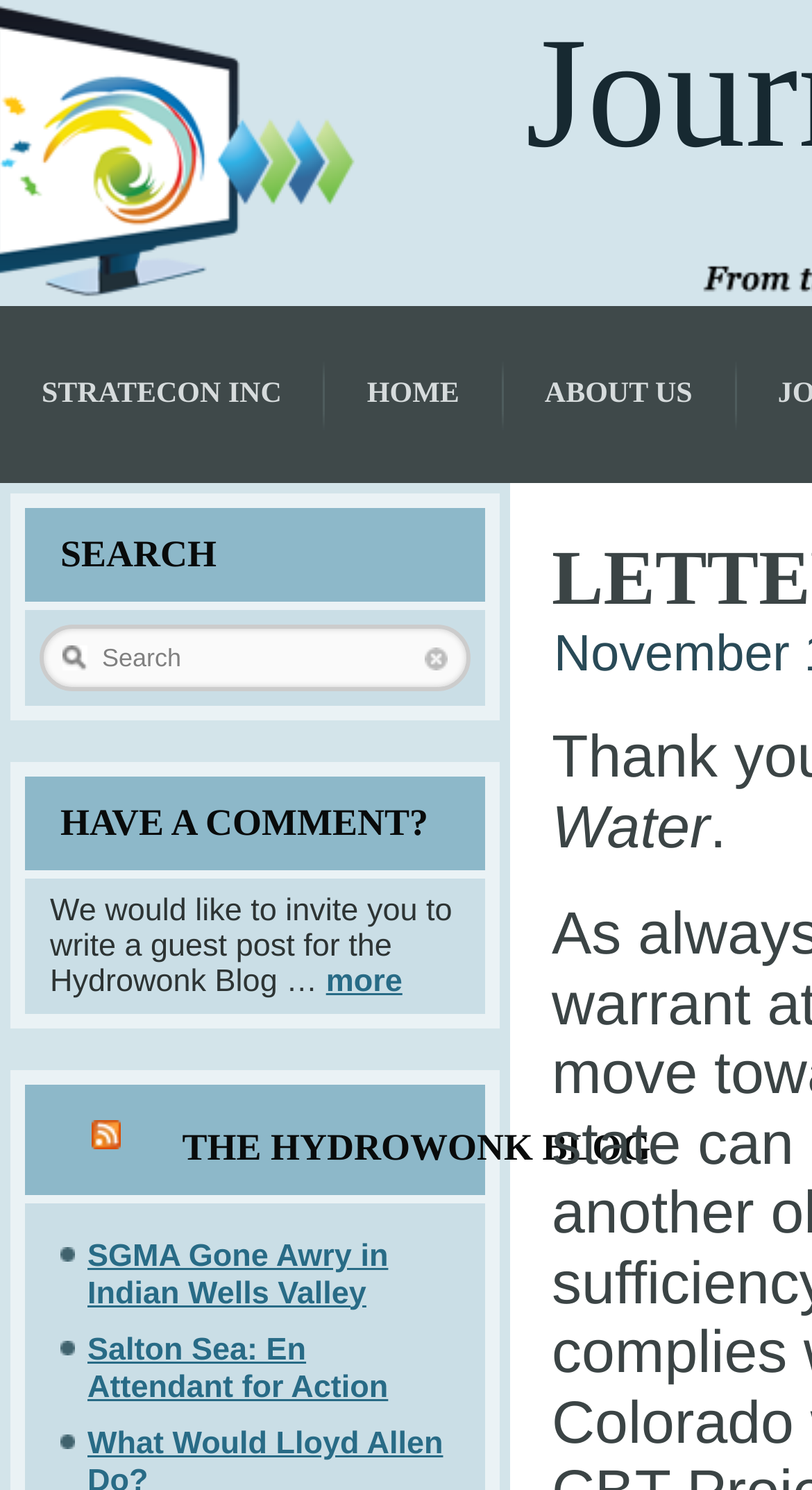Summarize the webpage in an elaborate manner.

The webpage appears to be the Journal of Water's website, specifically the "Letter from the Editor" section. At the top, there are three links: "STRATECON INC", "HOME", and "ABOUT US", positioned horizontally next to each other. 

Below these links, there is a search bar with a "clear search" button to the right. To the right of the search bar, there is a link labeled "more". 

Further down, there are several links and an image. The image is an "RSS" icon, located to the left of the "RSS" link. Next to these is a link to "THE HYDROWONK BLOG". 

The main content of the page consists of two article links: "SGMA Gone Awry in Indian Wells Valley" and "Salton Sea: En Attendant for Action", positioned vertically below each other. The second article link has a period at the end, indicated by a static text element. 

The meta description mentions the water industry facing critical issues, and Arizona's efforts to resolve in-state conflicts, which suggests that the articles on this page may be related to these topics.